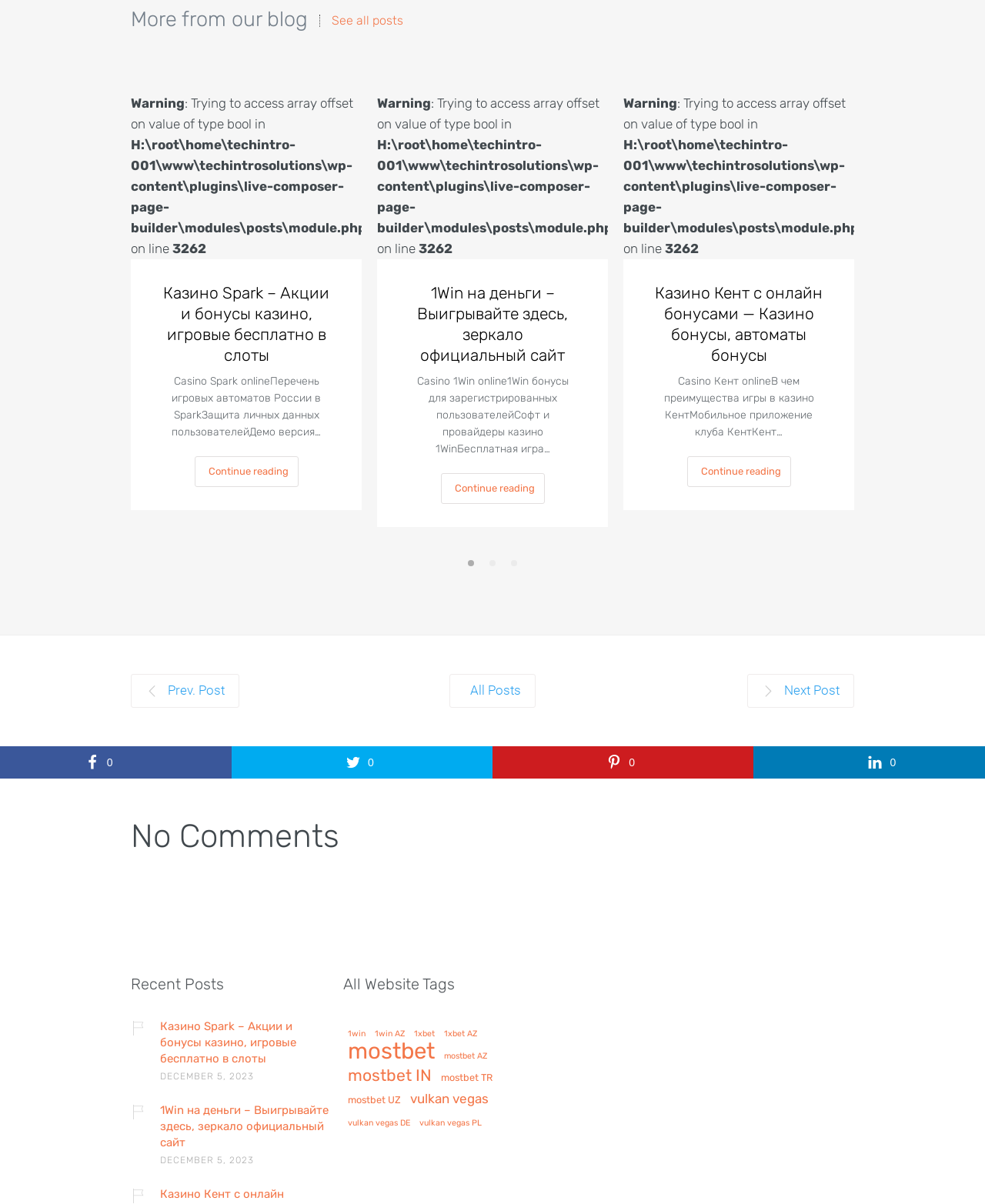Identify the bounding box coordinates of the clickable region necessary to fulfill the following instruction: "Read the article about 2022 California Family Rights Act changes". The bounding box coordinates should be four float numbers between 0 and 1, i.e., [left, top, right, bottom].

None